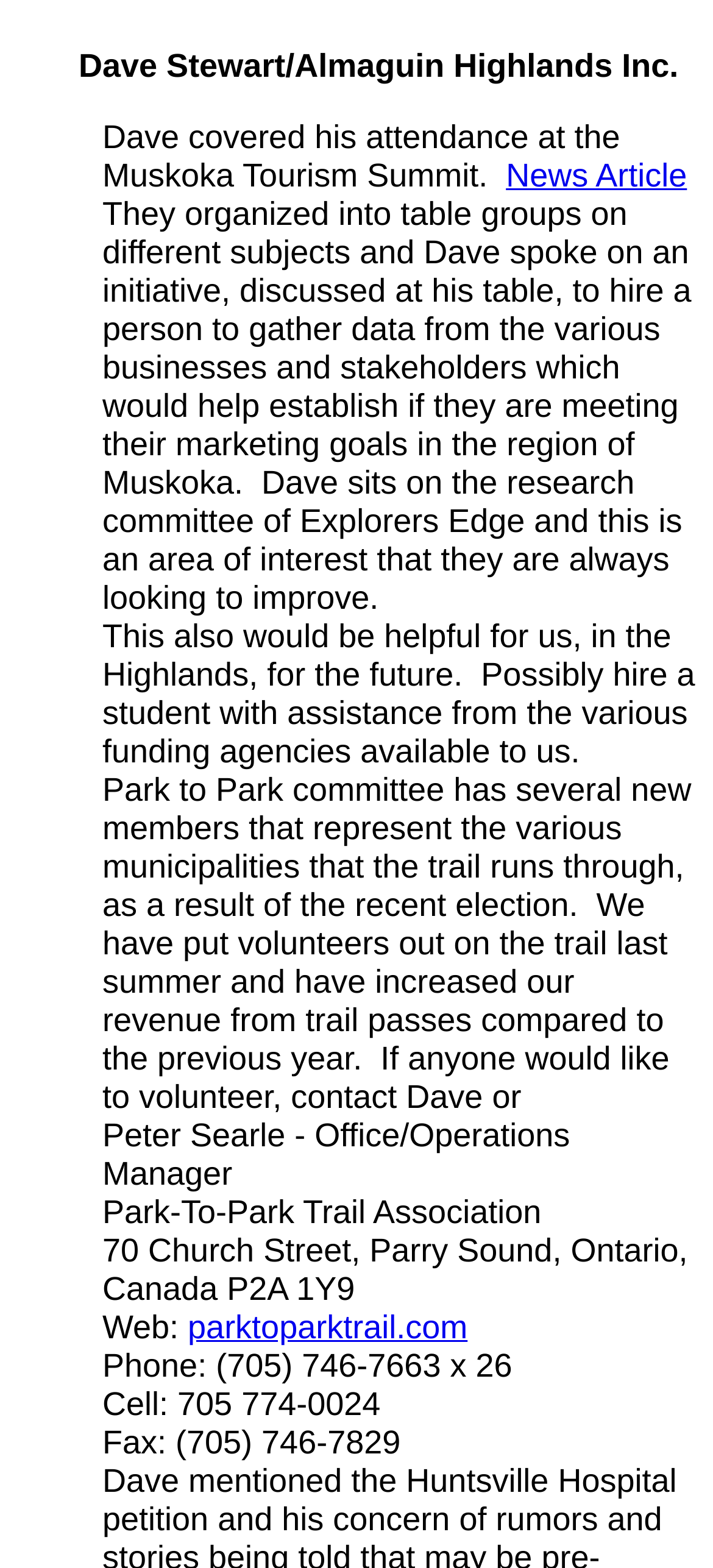Please answer the following question using a single word or phrase: What is the website of the Park-To-Park Trail Association?

parktoparktrail.com